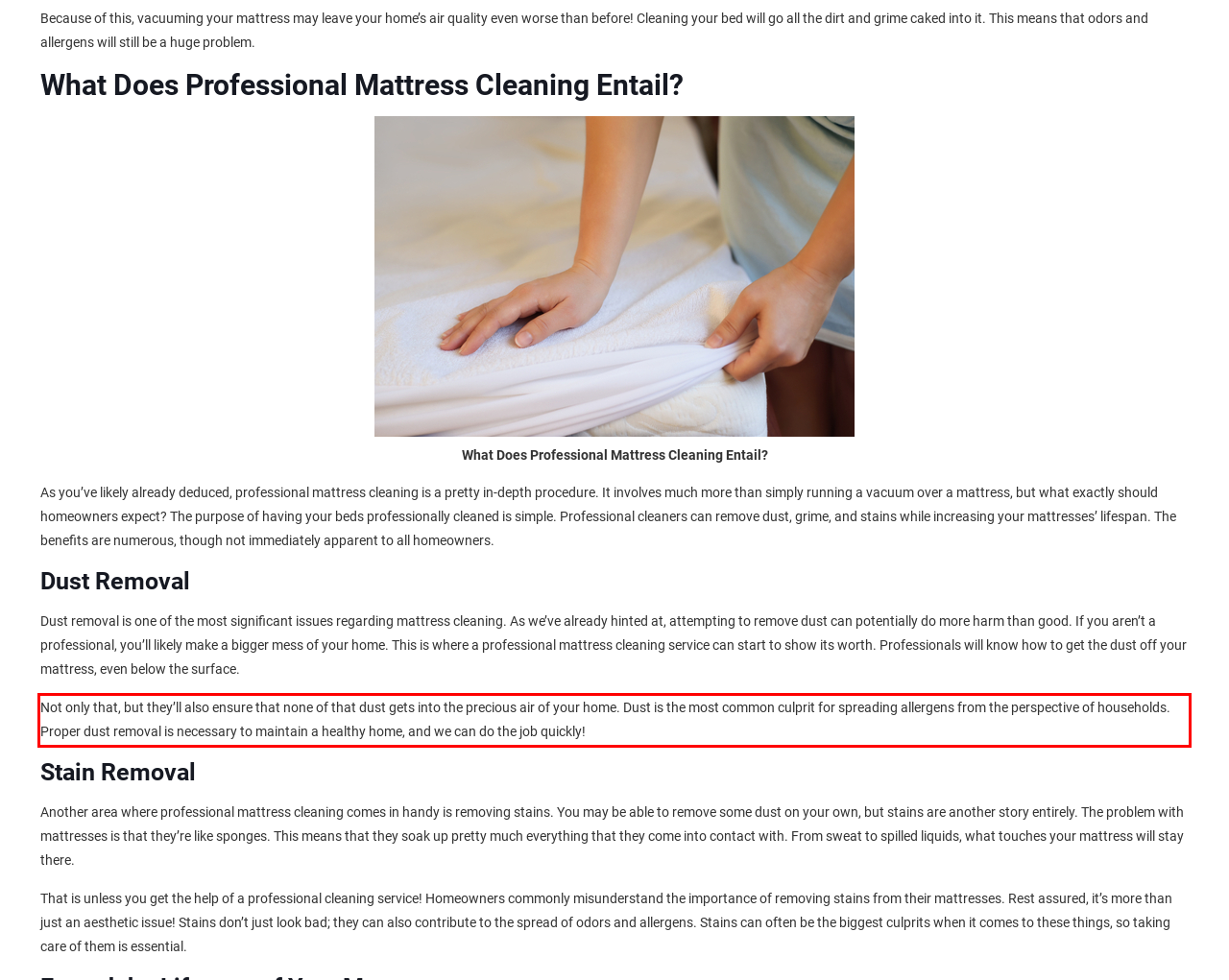In the screenshot of the webpage, find the red bounding box and perform OCR to obtain the text content restricted within this red bounding box.

Not only that, but they’ll also ensure that none of that dust gets into the precious air of your home. Dust is the most common culprit for spreading allergens from the perspective of households. Proper dust removal is necessary to maintain a healthy home, and we can do the job quickly!